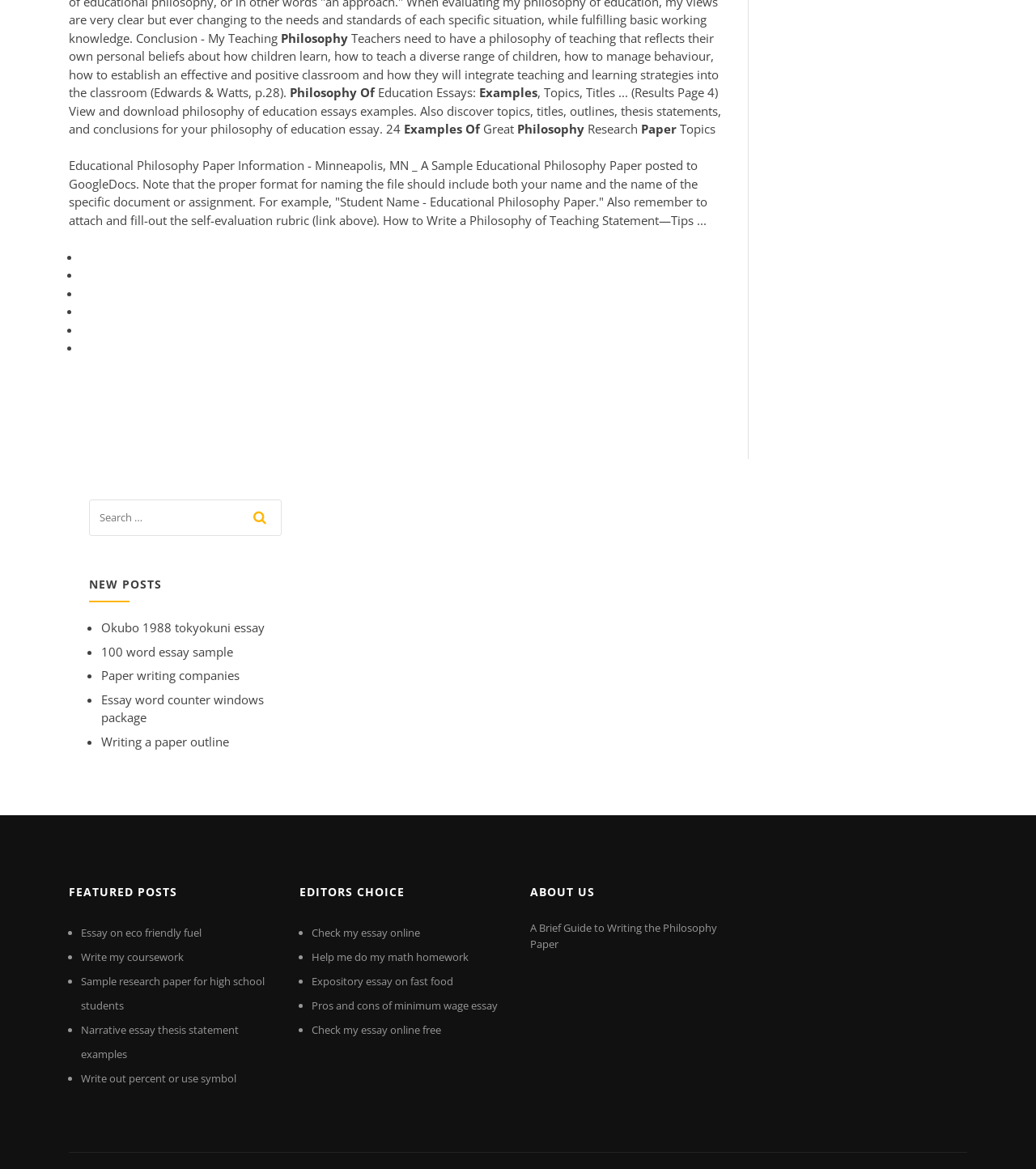Locate the bounding box coordinates of the element that should be clicked to fulfill the instruction: "View the image of a planetary gearbox".

None